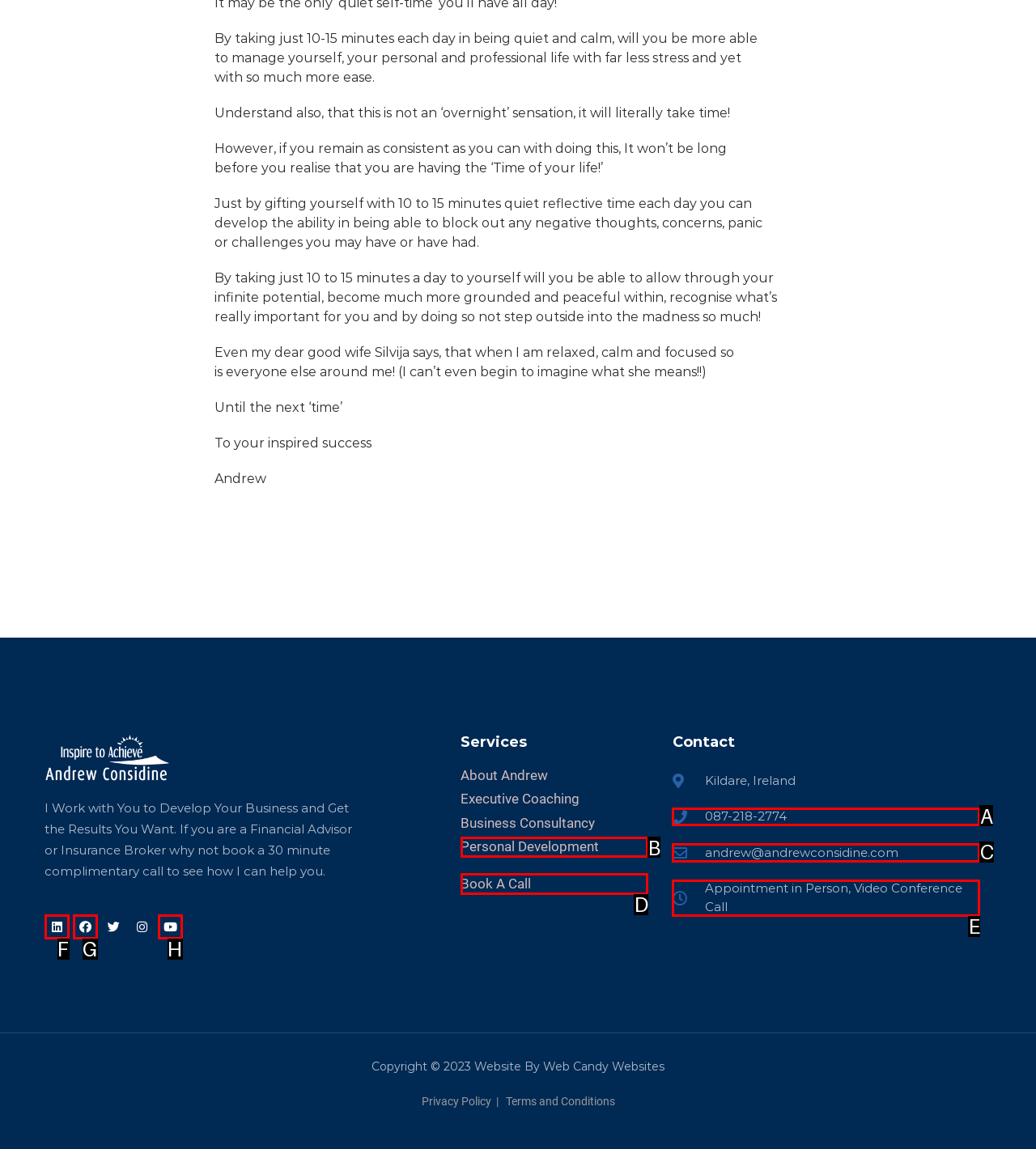From the available options, which lettered element should I click to complete this task: Contact Andrew via email?

C